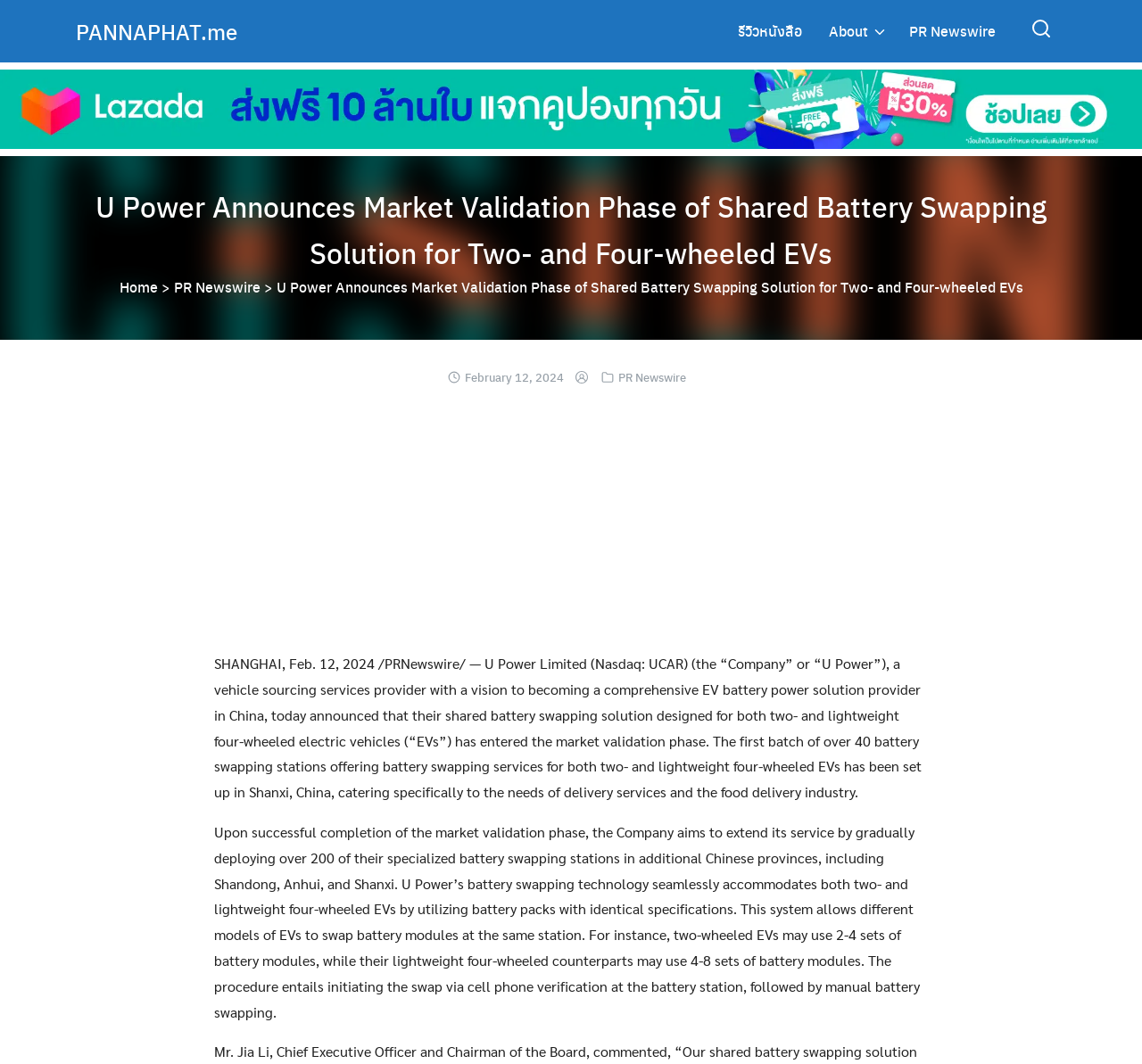Analyze the image and provide a detailed answer to the question: Where are the first batch of battery swapping stations set up?

The location of the first batch of battery swapping stations is mentioned in the text as 'Shanxi, China'. This information can be found in the paragraph that starts with 'The first batch of over 40 battery swapping stations offering battery swapping services for both two- and lightweight four-wheeled EVs has been set up in...'.